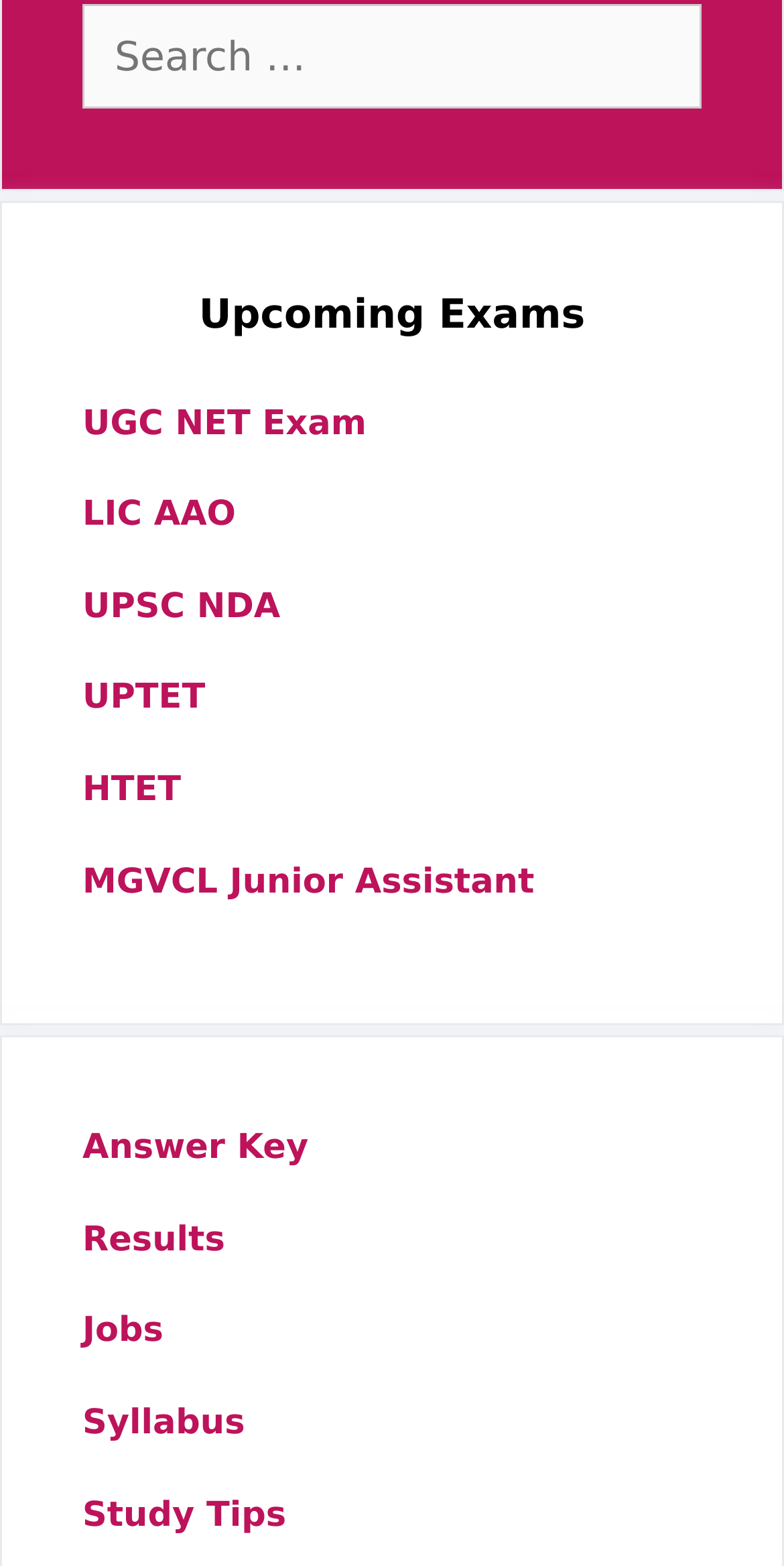Determine the bounding box coordinates of the clickable element necessary to fulfill the instruction: "View UGC NET Exam". Provide the coordinates as four float numbers within the 0 to 1 range, i.e., [left, top, right, bottom].

[0.105, 0.257, 0.467, 0.283]